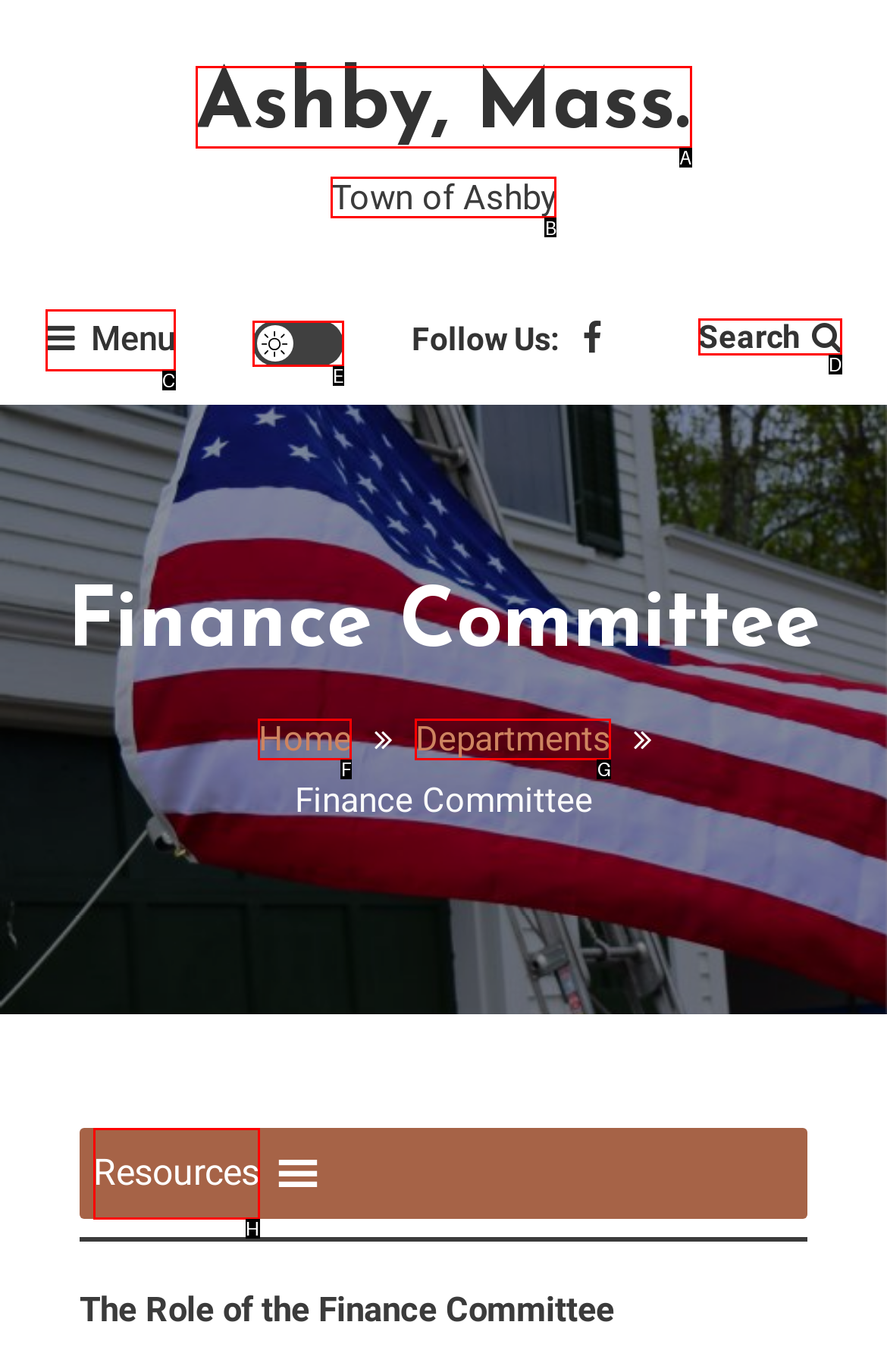Identify the HTML element to select in order to accomplish the following task: Click on the town name
Reply with the letter of the chosen option from the given choices directly.

B